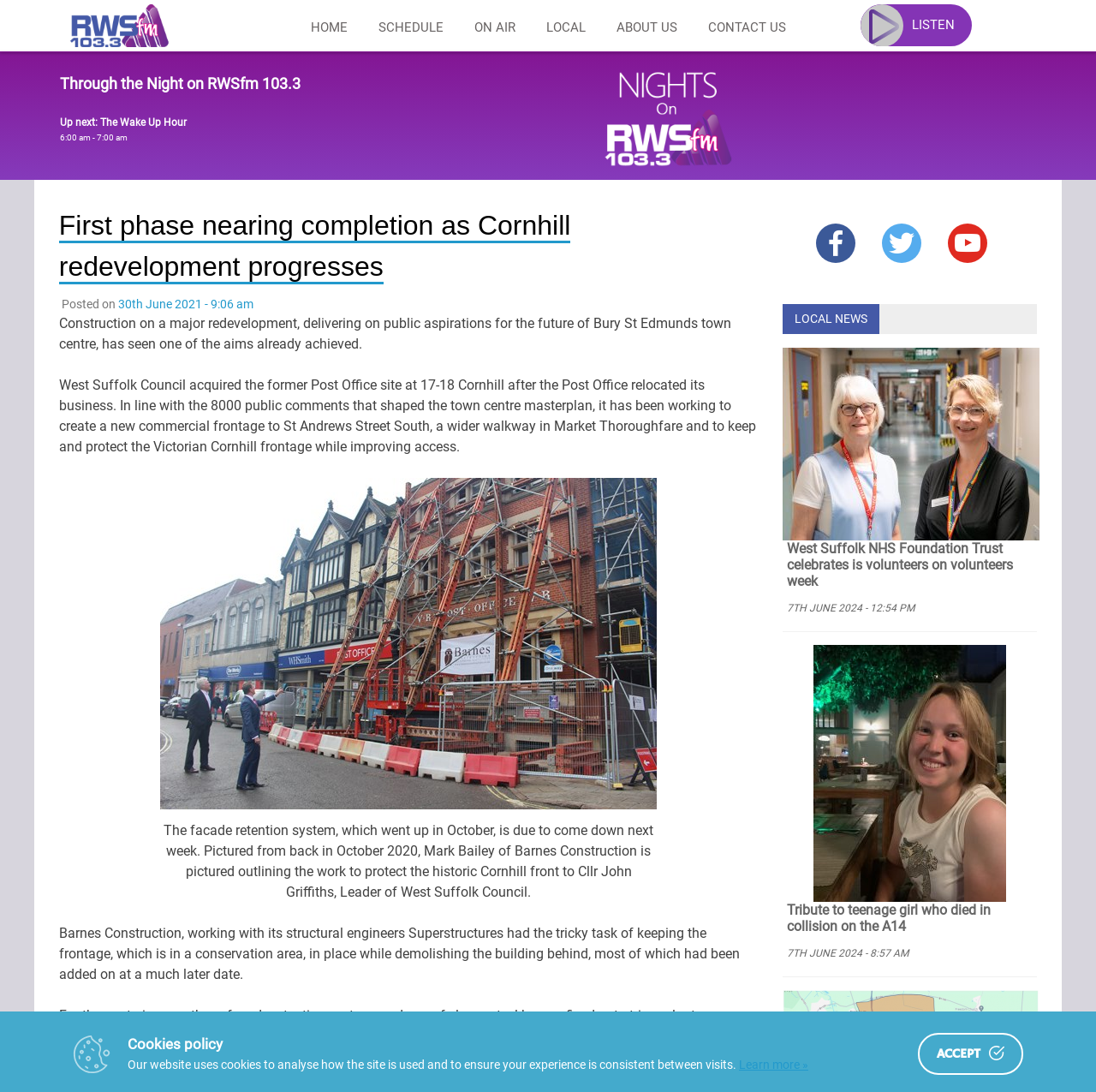Find and provide the bounding box coordinates for the UI element described with: "Centro de ayuda de Shopify".

None